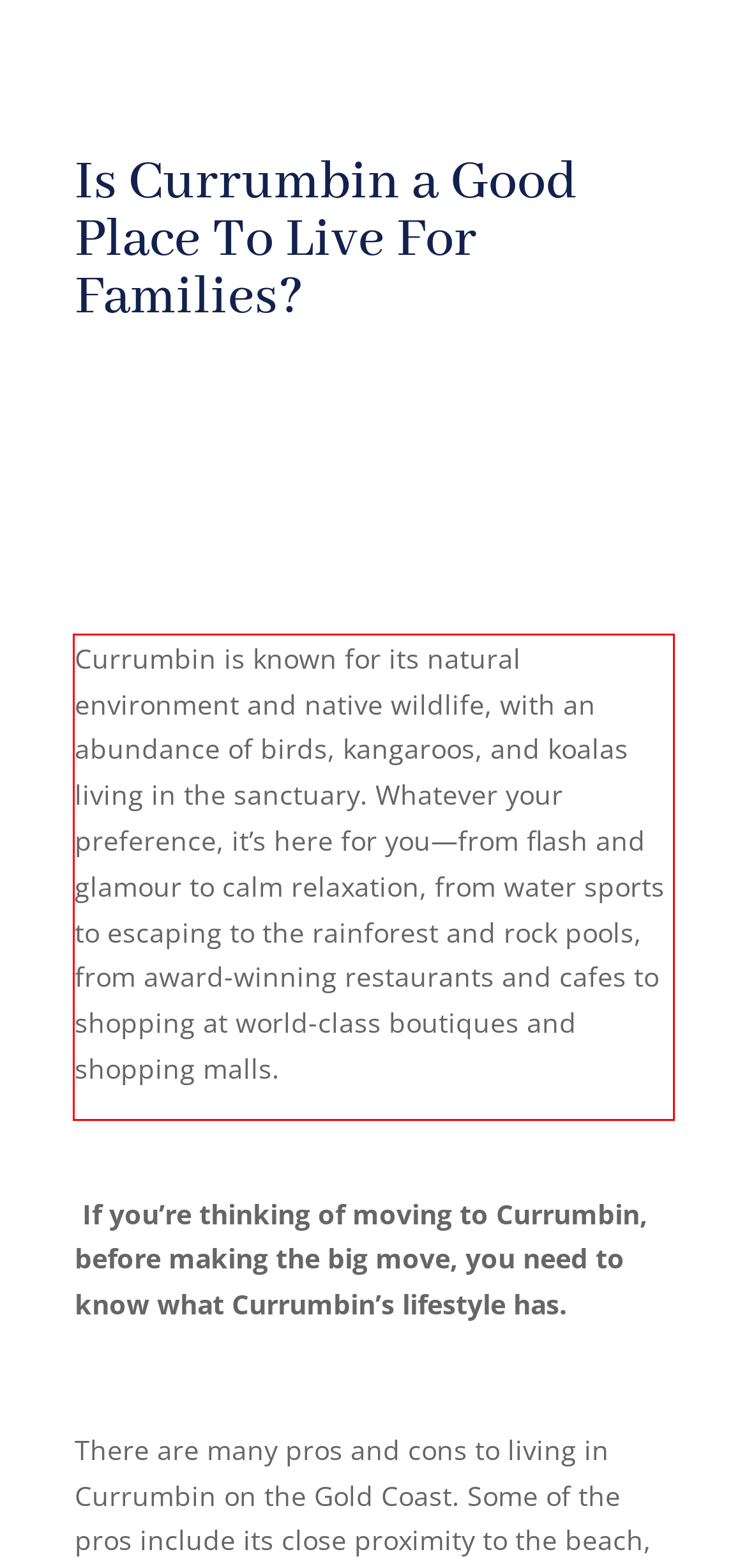The screenshot you have been given contains a UI element surrounded by a red rectangle. Use OCR to read and extract the text inside this red rectangle.

Currumbin is known for its natural environment and native wildlife, with an abundance of birds, kangaroos, and koalas living in the sanctuary. Whatever your preference, it’s here for you—from flash and glamour to calm relaxation, from water sports to escaping to the rainforest and rock pools, from award-winning restaurants and cafes to shopping at world-class boutiques and shopping malls.